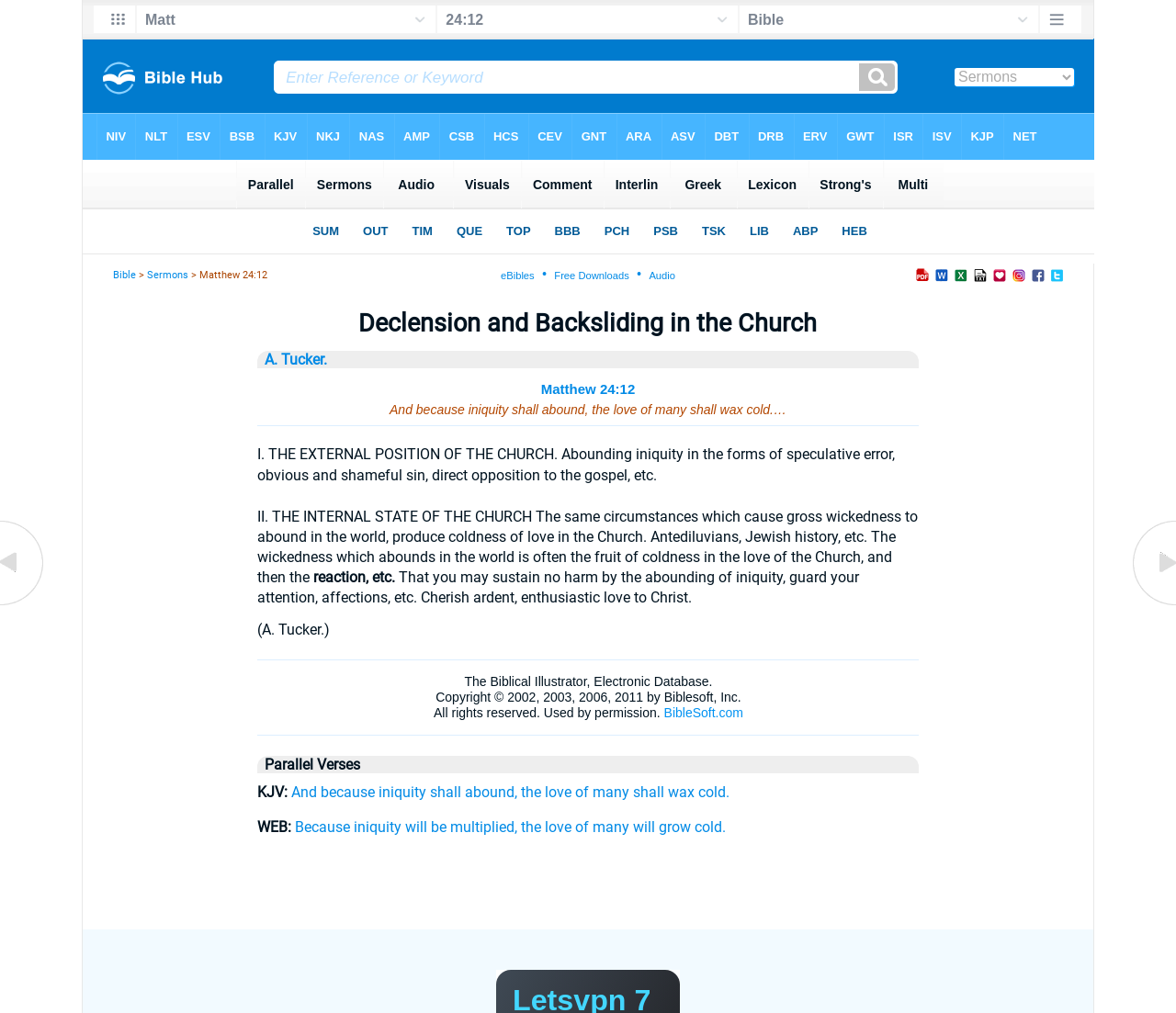Answer succinctly with a single word or phrase:
What is the title of the sermon?

Declension and Backsliding in the Church